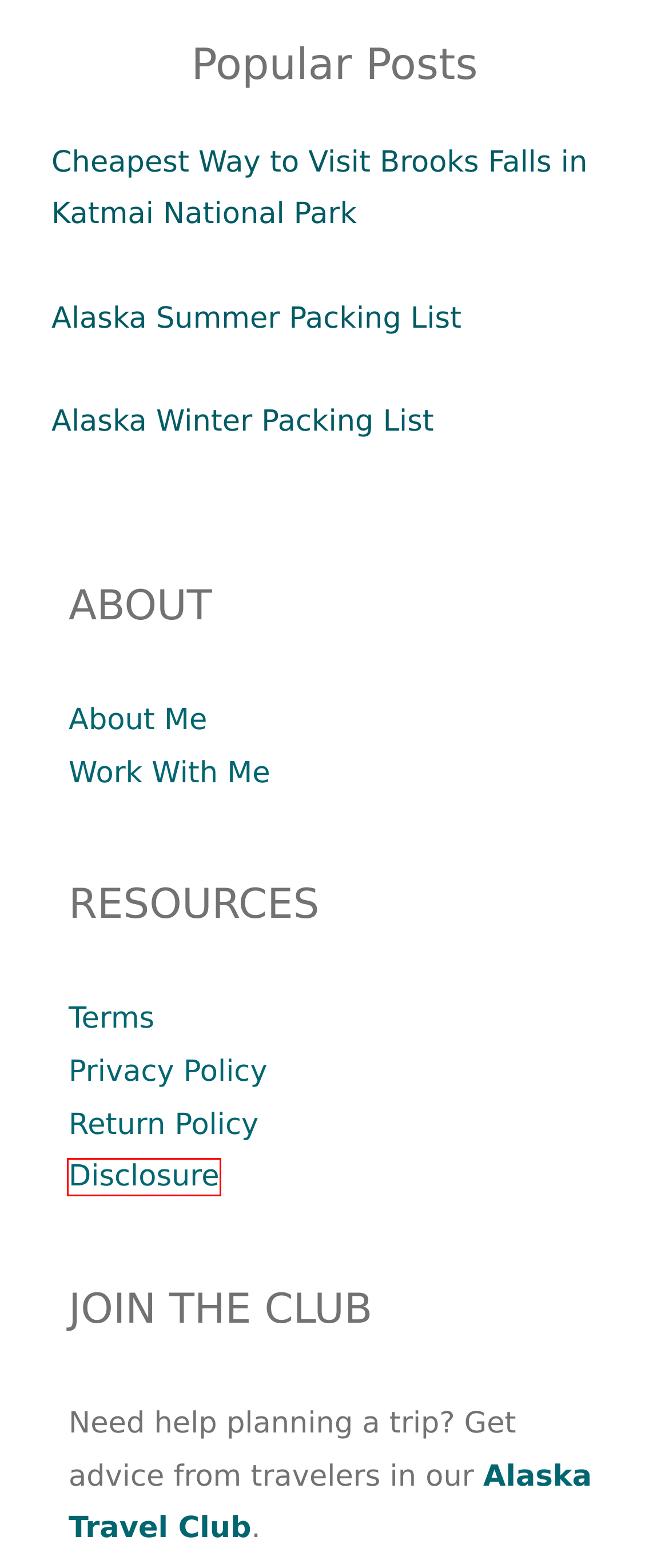You are given a screenshot of a webpage with a red bounding box around an element. Choose the most fitting webpage description for the page that appears after clicking the element within the red bounding box. Here are the candidates:
A. Return Policy - Andrea Kuuipo Abroad
B. Work With Me - Andrea Kuuipo Abroad
C. Privacy Policy - Andrea Kuuipo Abroad
D. Cheapest Way to Visit Brooks Falls in Katmai National Park - Andrea Kuuipo Abroad
E. Affiliate Disclosure - Andrea Kuuipo Abroad
F. Terms and Conditions - Andrea Kuuipo Abroad
G. 25 Alaska Winter Packing List Items (Printable Checklist) - Andrea Kuuipo Abroad
H. 30 Alaska Summer Packing List Items (Printable Checklist) - Andrea Kuuipo Abroad

E